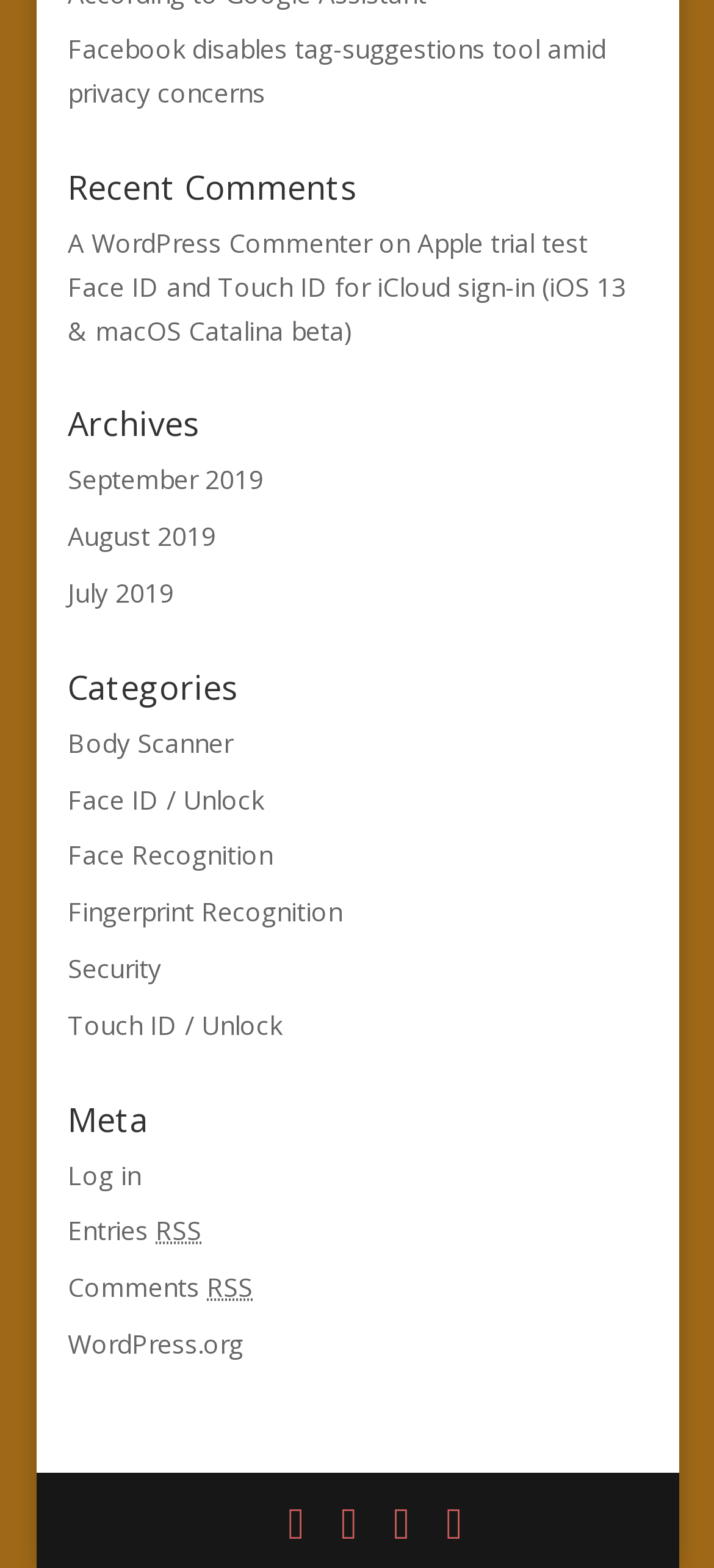Using details from the image, please answer the following question comprehensively:
How many commenters are listed?

I counted the number of links under the 'Recent Comments' heading and found one commenter, 'A WordPress Commenter'.